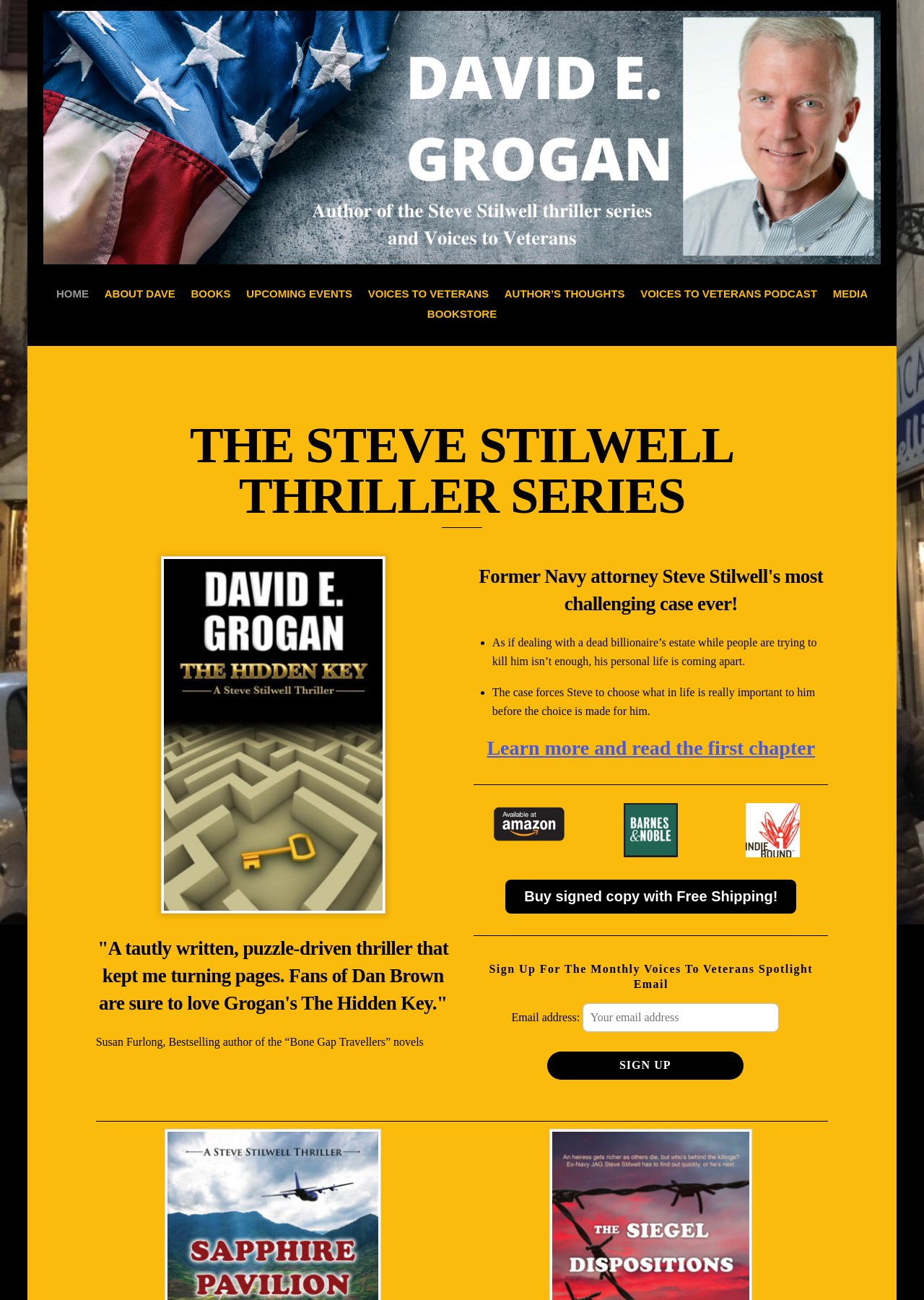Determine the main headline from the webpage and extract its text.

THE STEVE STILWELL THRILLER SERIES